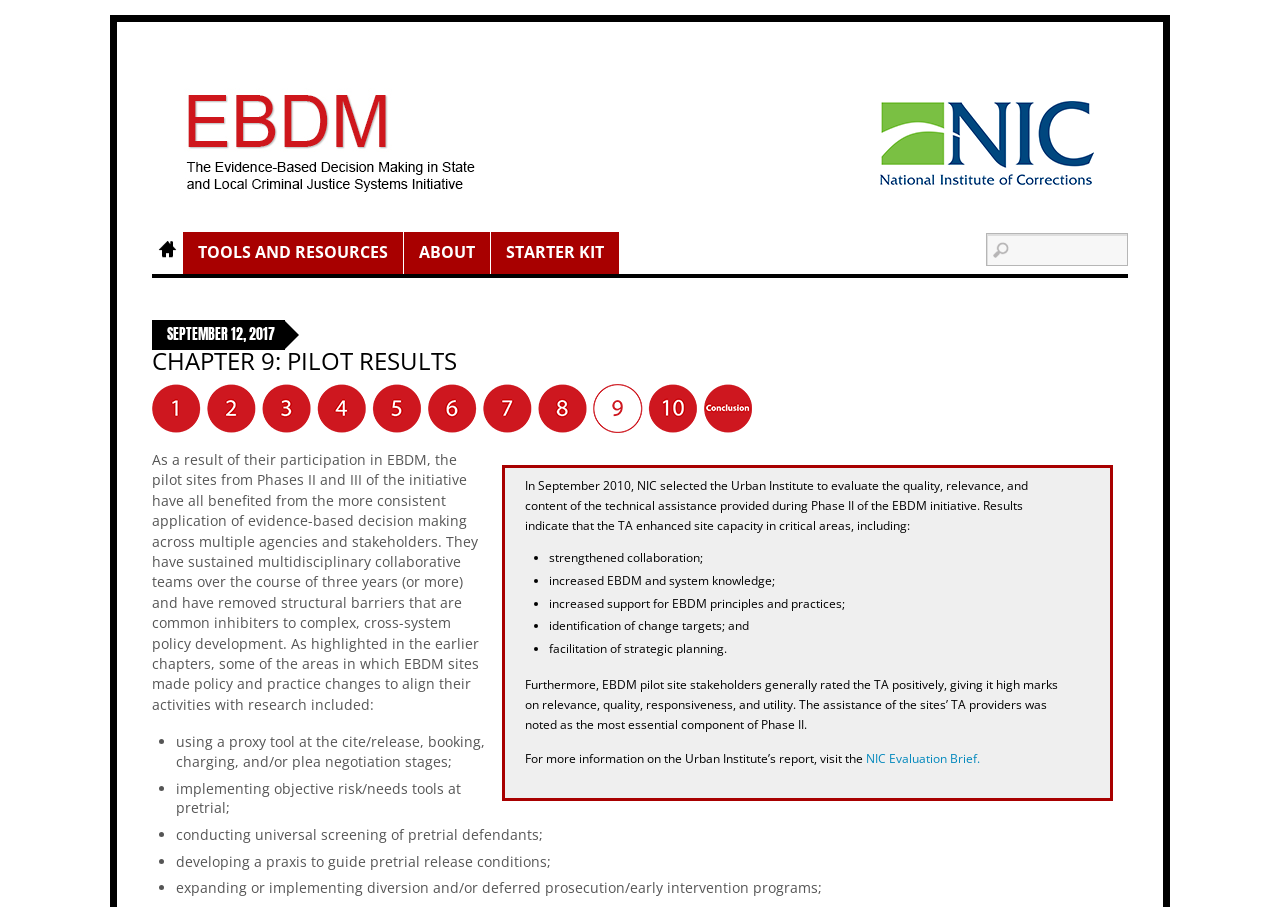Identify the bounding box coordinates for the UI element described as follows: "name="s" title="Search"". Ensure the coordinates are four float numbers between 0 and 1, formatted as [left, top, right, bottom].

[0.77, 0.257, 0.881, 0.293]